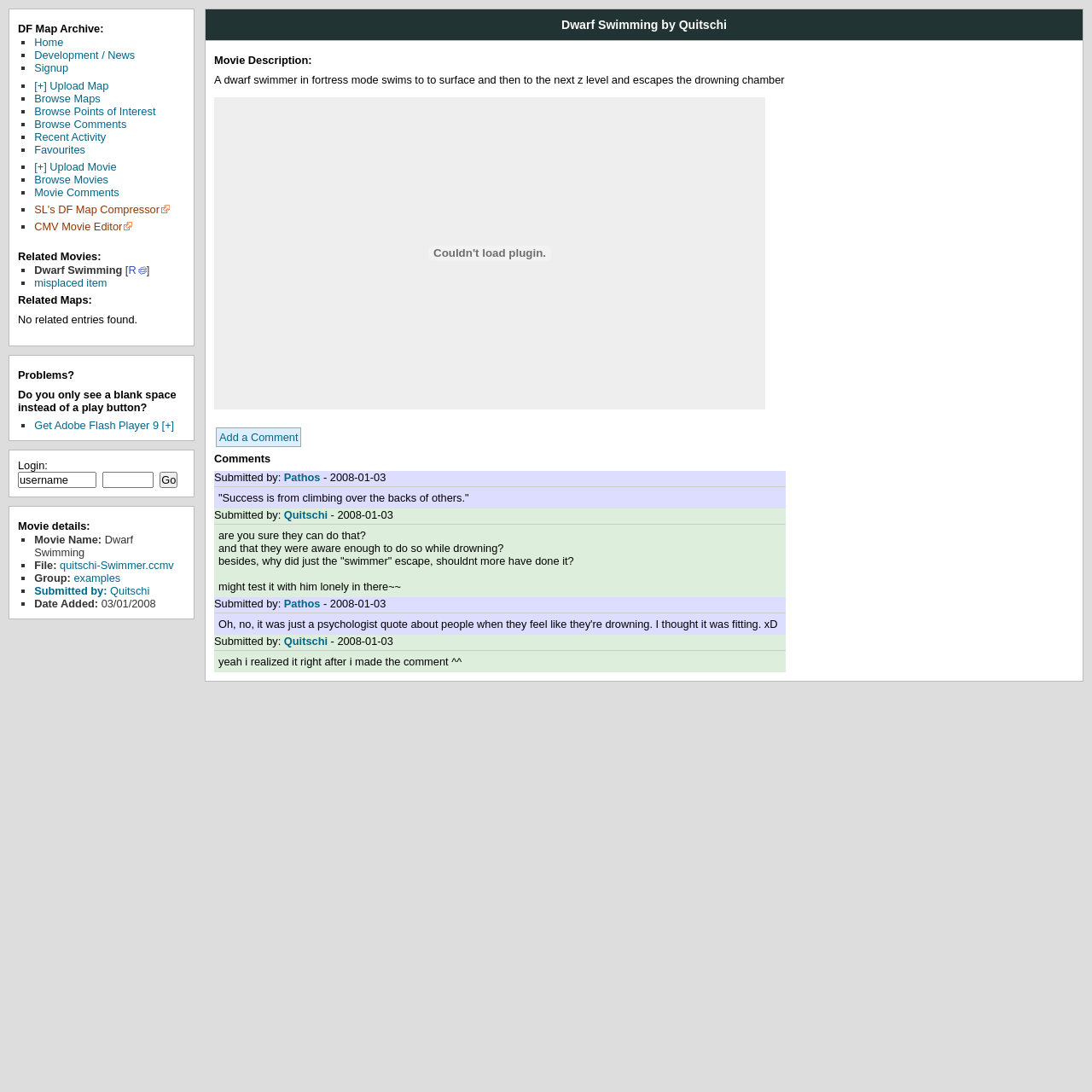Kindly provide the bounding box coordinates of the section you need to click on to fulfill the given instruction: "Browse movies".

[0.031, 0.158, 0.099, 0.17]